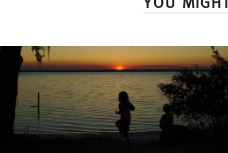Detail every visible element in the image extensively.

The image captures a serene sunset scene over a calm body of water, highlighting the beauty of nature during twilight. Silhouetted against the vibrant hues of orange and purple in the sky, two children are seen near the water's edge; one appears to be playfully running while the other sits quietly, evoking a sense of peacefulness and nostalgia. The silhouettes of trees frame the scene, adding to the idyllic atmosphere. This evocative moment reflects the themes of childhood wonder and the tranquility of natural landscapes. The image is associated with content that suggests exploring more enjoyable scenes, emphasizing a connection to memorable moments in nature.